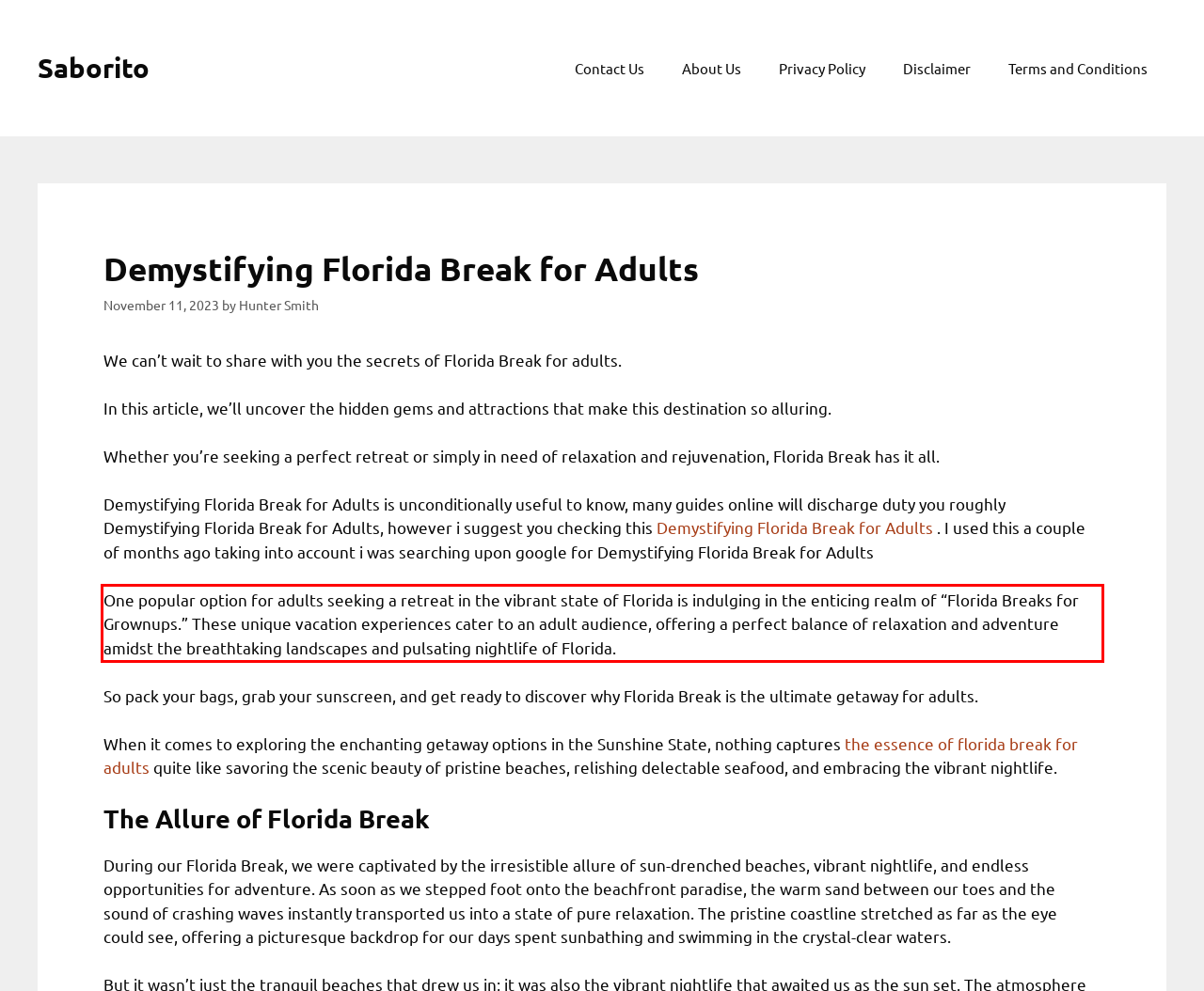Given the screenshot of a webpage, identify the red rectangle bounding box and recognize the text content inside it, generating the extracted text.

One popular option for adults seeking a retreat in the vibrant state of Florida is indulging in the enticing realm of “Florida Breaks for Grownups.” These unique vacation experiences cater to an adult audience, offering a perfect balance of relaxation and adventure amidst the breathtaking landscapes and pulsating nightlife of Florida.